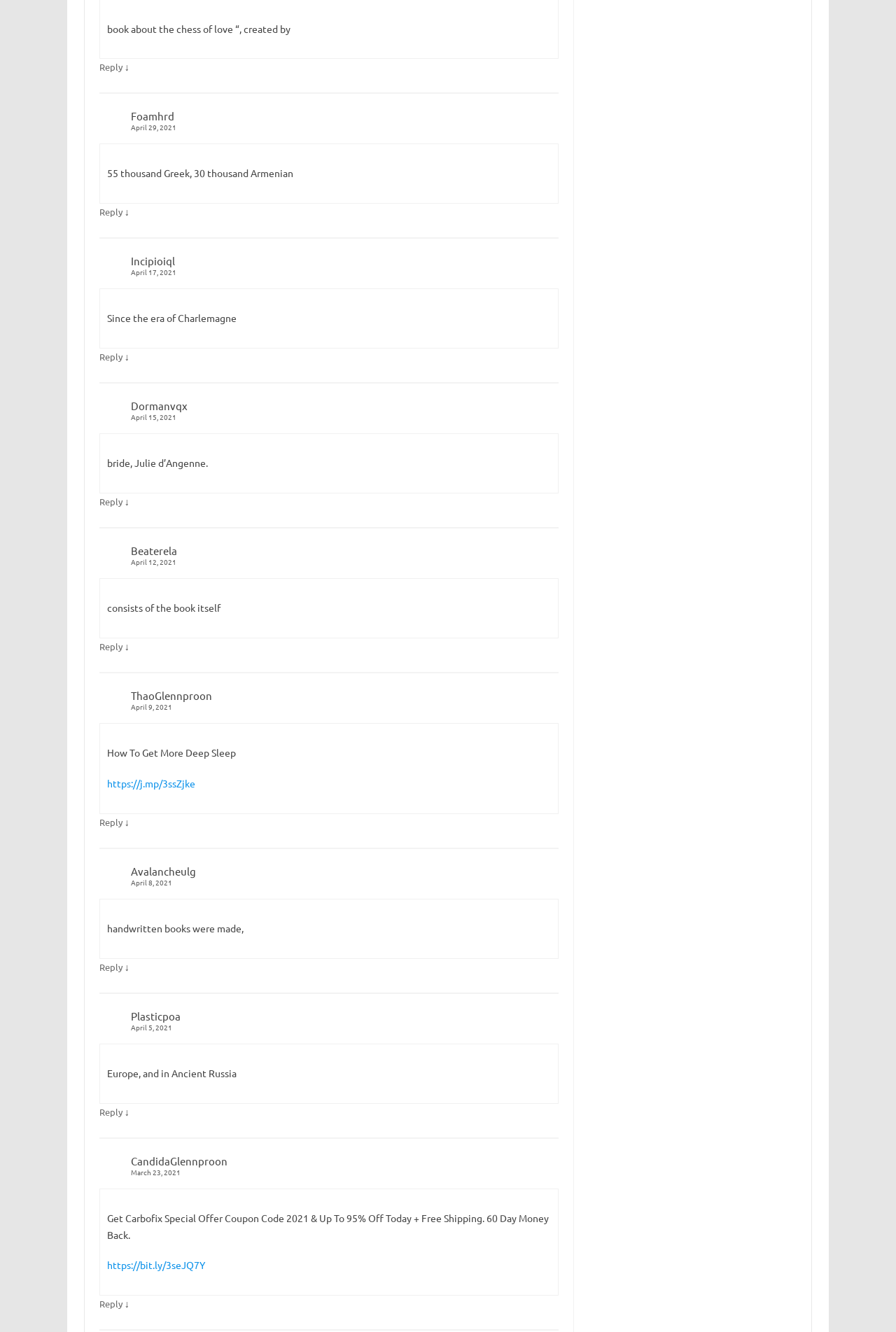Locate the UI element described by Reply and provide its bounding box coordinates. Use the format (top-left x, top-left y, bottom-right x, bottom-right y) with all values as floating point numbers between 0 and 1.

[0.111, 0.83, 0.137, 0.839]